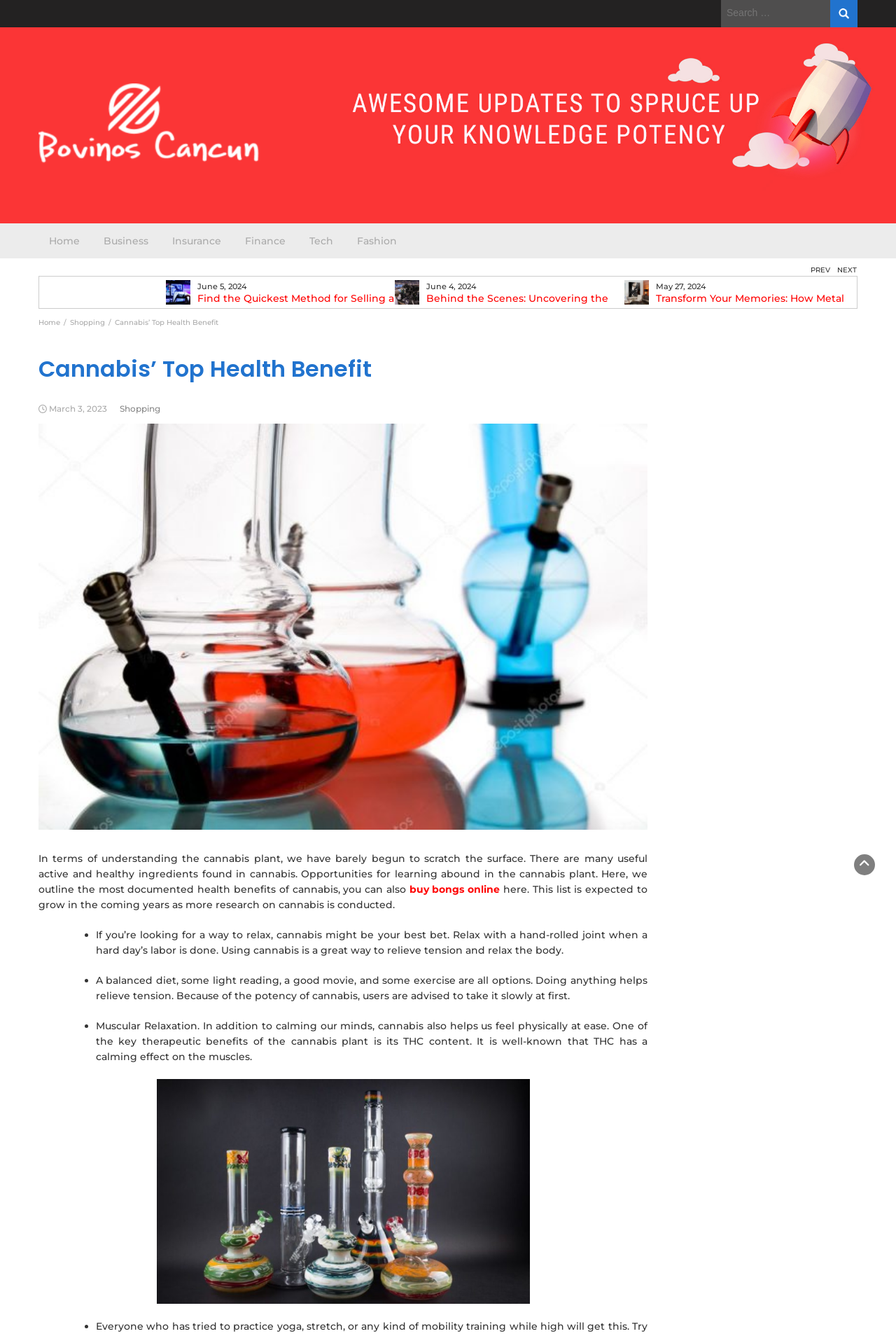What is the navigation section at the bottom of the webpage for?
Refer to the image and respond with a one-word or short-phrase answer.

Breadcrumbs